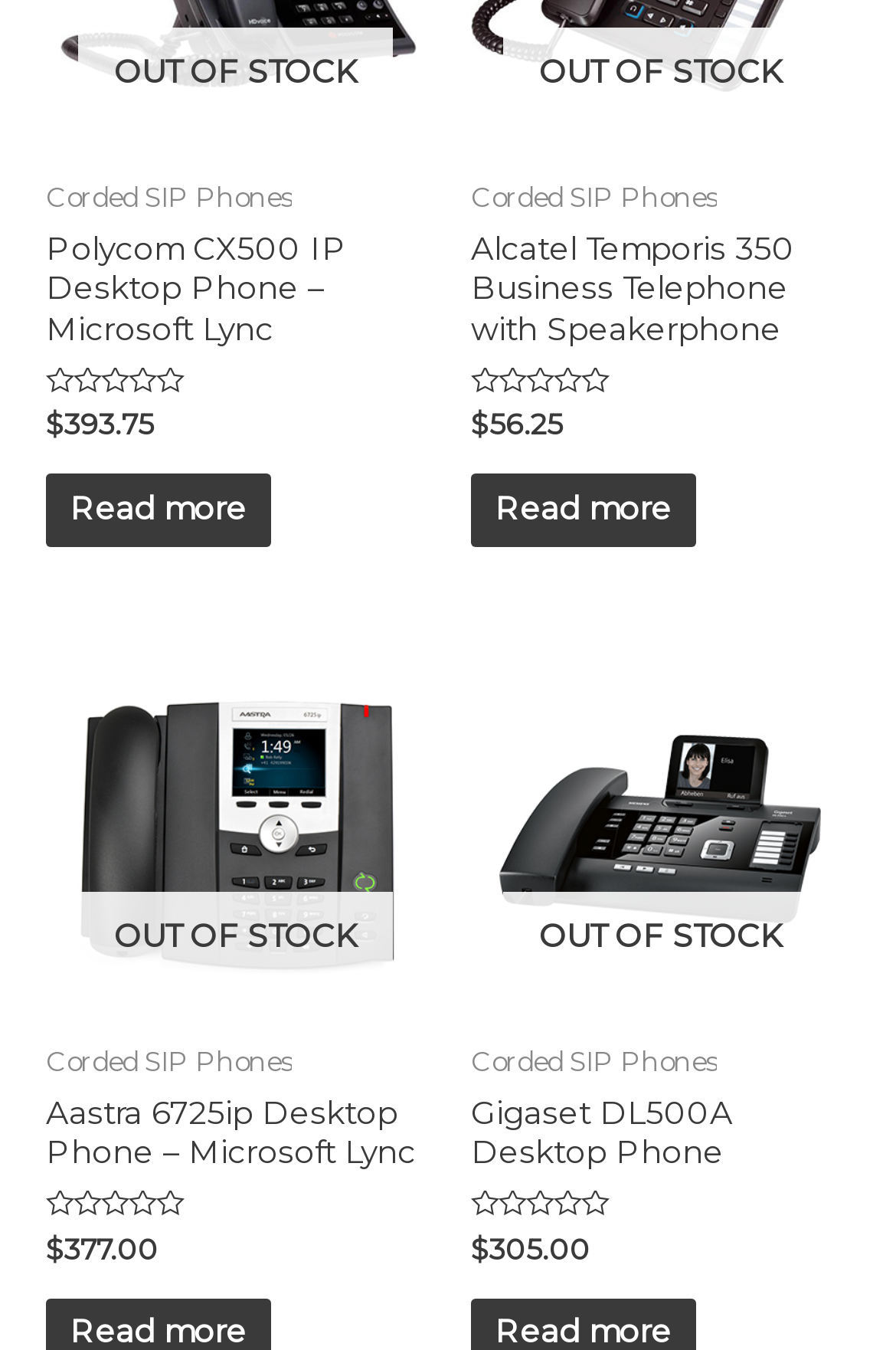Show me the bounding box coordinates of the clickable region to achieve the task as per the instruction: "View Aastra 6725ip Desktop Phone – Microsoft Lync".

[0.051, 0.81, 0.474, 0.87]